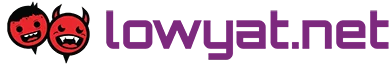Use a single word or phrase to respond to the question:
How many characters are in the logo?

Two